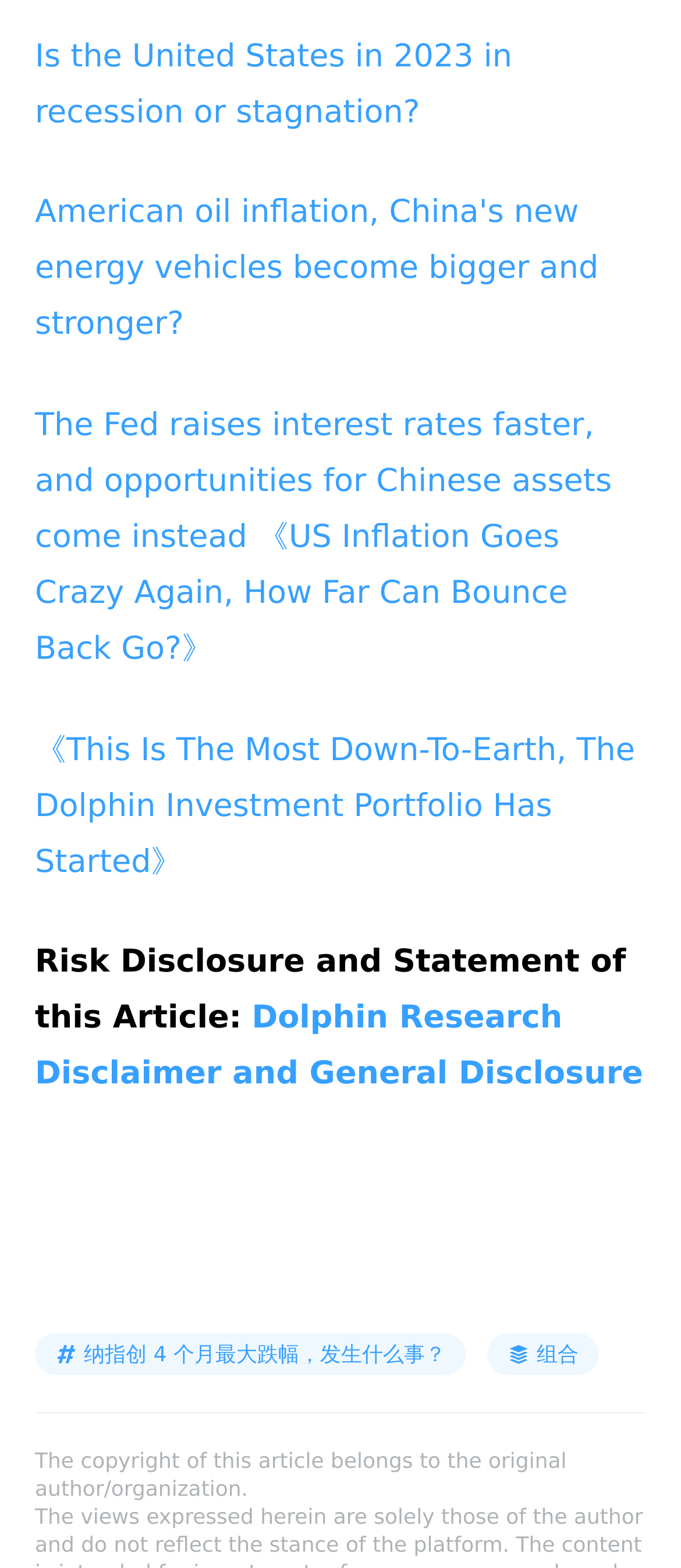Find the bounding box coordinates of the element to click in order to complete the given instruction: "Click on the article about the United States in recession or stagnation."

[0.051, 0.024, 0.752, 0.083]